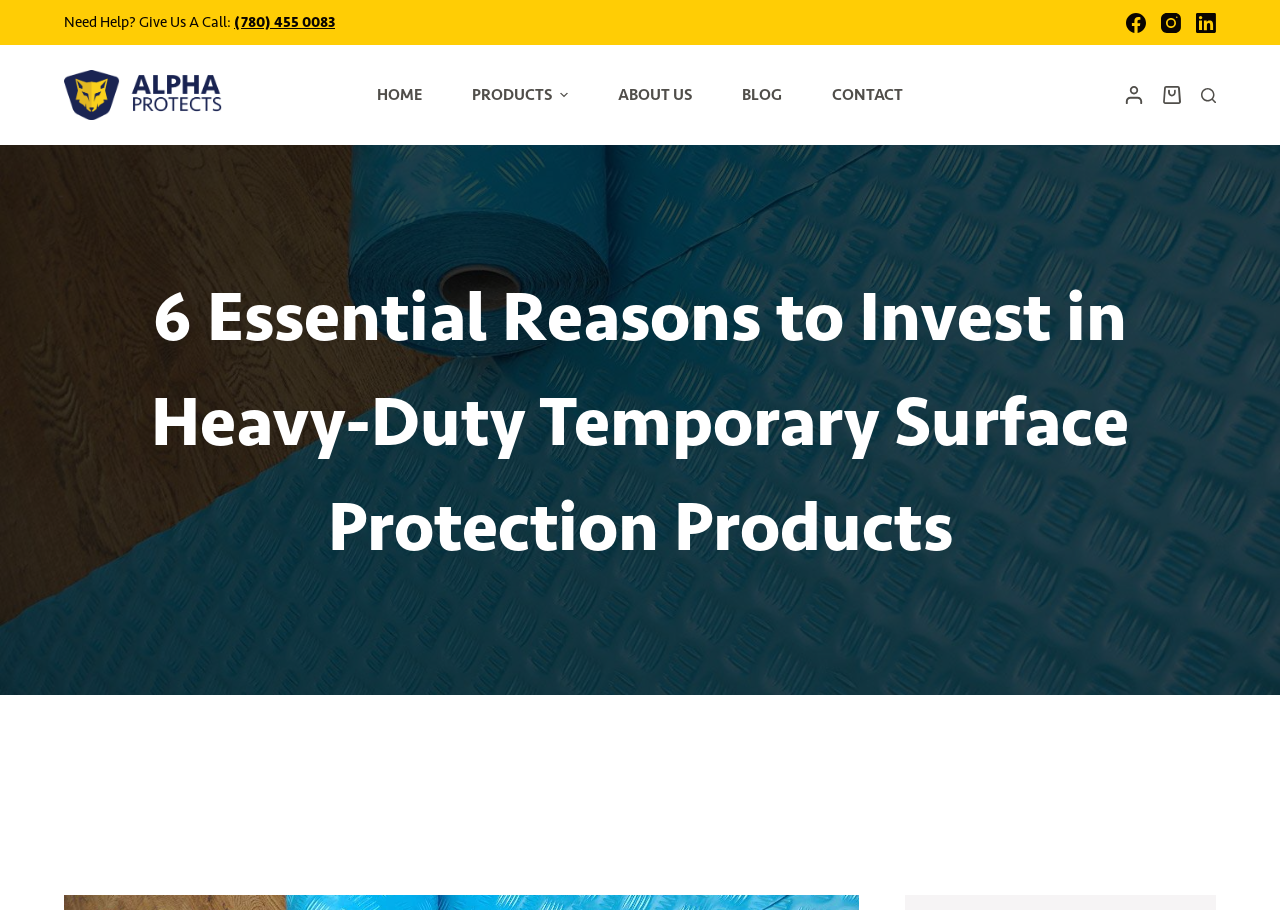Provide a thorough description of this webpage.

The webpage is about Alpha Protects, a company that provides temporary surface protection products for construction sites. At the top left corner, there is a link to skip to the content. Next to it, there is a static text "Need Help? Give Us A Call:" followed by a phone number link. On the top right corner, there are social media links to Facebook, Instagram, and LinkedIn.

Below the social media links, there is a logo of Alpha Protects with a link to the company's homepage. To the right of the logo, there is a horizontal navigation menu with several menu items, including "HOME", "PRODUCTS", "ABOUT US", "BLOG", and "CONTACT". The "PRODUCTS" menu item has a dropdown menu with an arrow icon.

On the top right corner, there are links to "Login" and "Shopping cart", as well as a search button. The main content of the webpage is a header with a title "6 Essential Reasons to Invest in Heavy-Duty Temporary Surface Protection Products", which is a prominent heading that spans across the page.